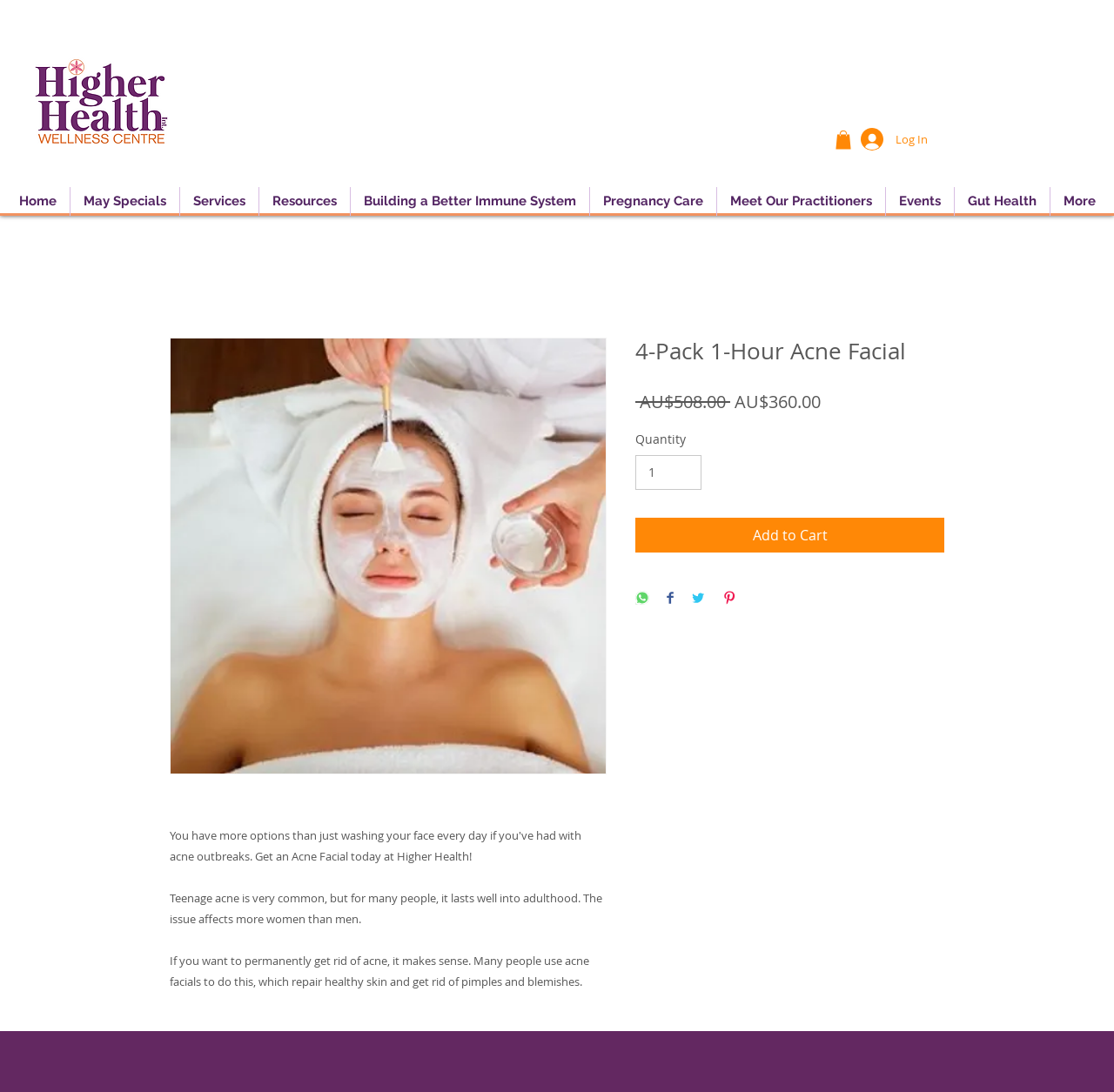Given the element description Add to Cart, predict the bounding box coordinates for the UI element in the webpage screenshot. The format should be (top-left x, top-left y, bottom-right x, bottom-right y), and the values should be between 0 and 1.

[0.57, 0.474, 0.848, 0.506]